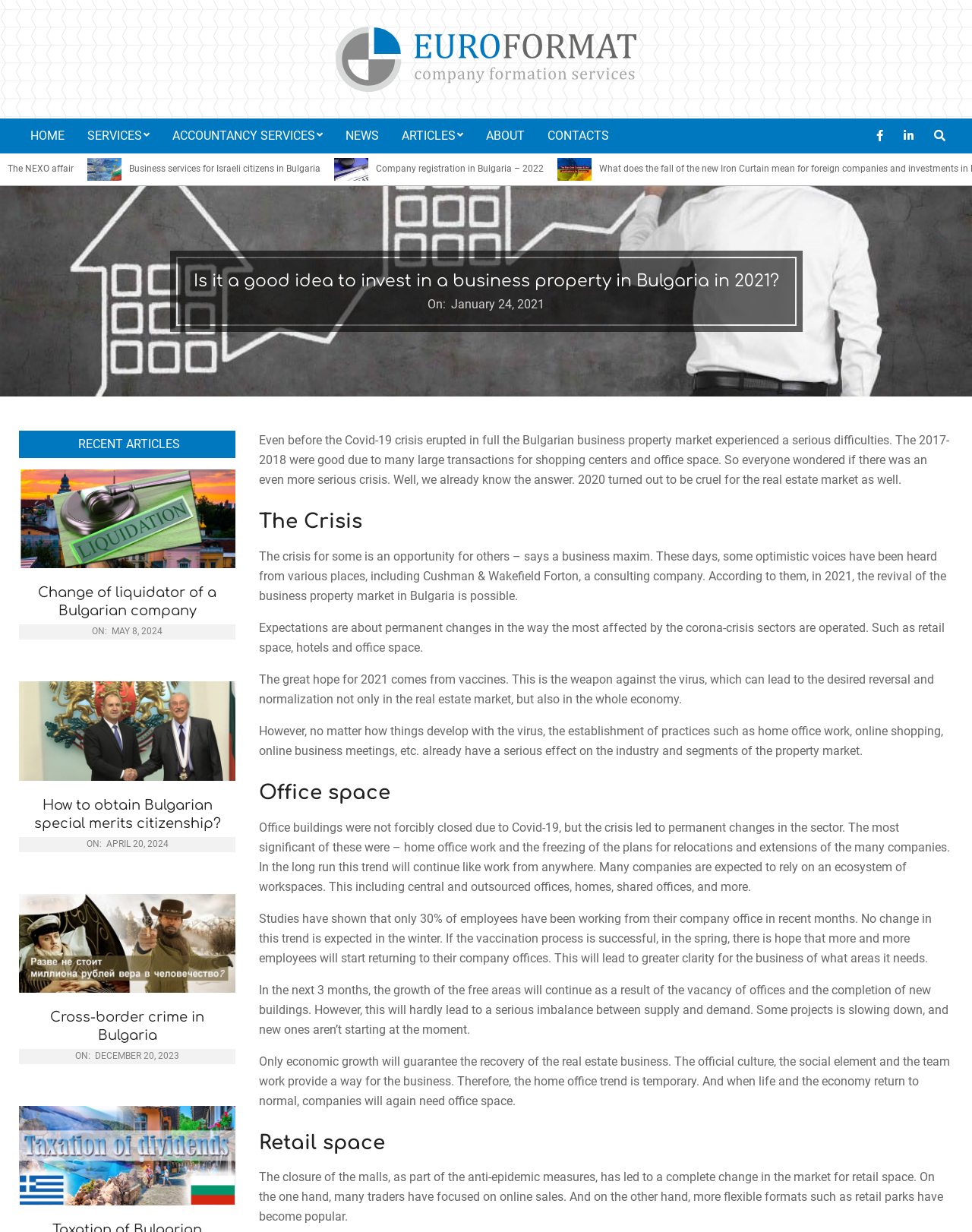Please locate the clickable area by providing the bounding box coordinates to follow this instruction: "Read the article about company registration in Bulgaria".

[0.229, 0.133, 0.401, 0.141]